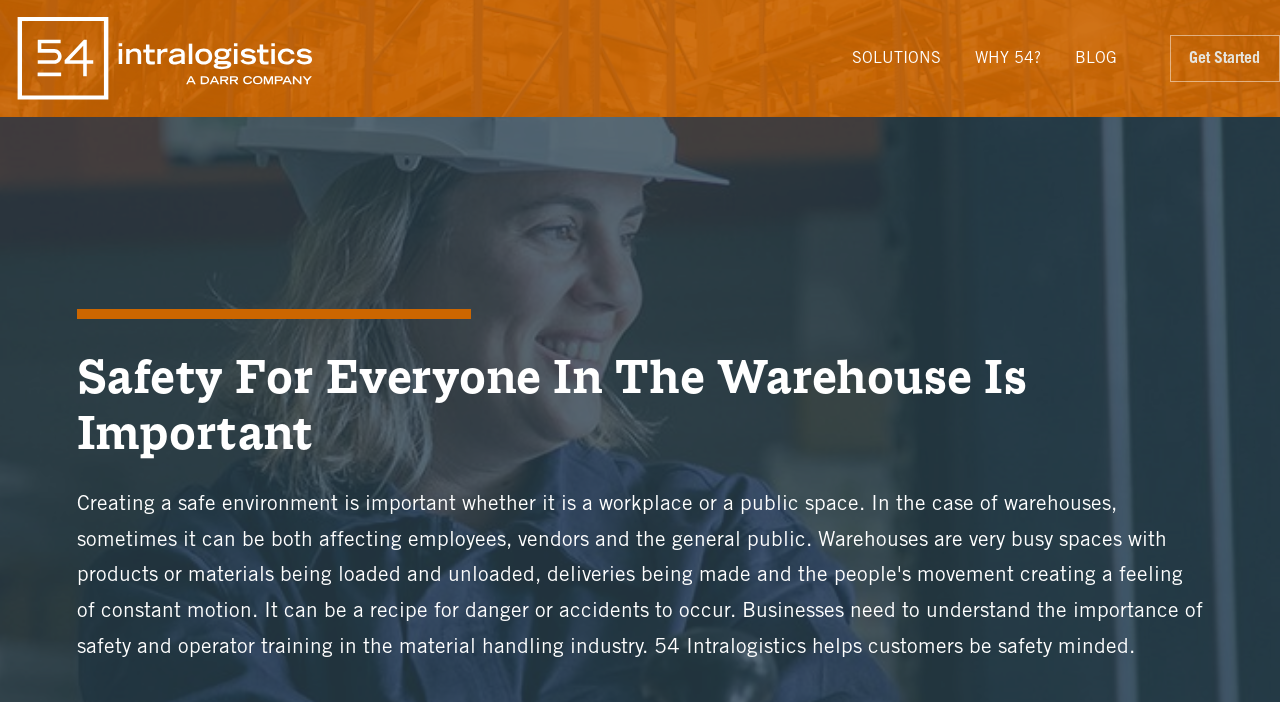Can you extract the primary headline text from the webpage?

Safety For Everyone In The Warehouse Is Important